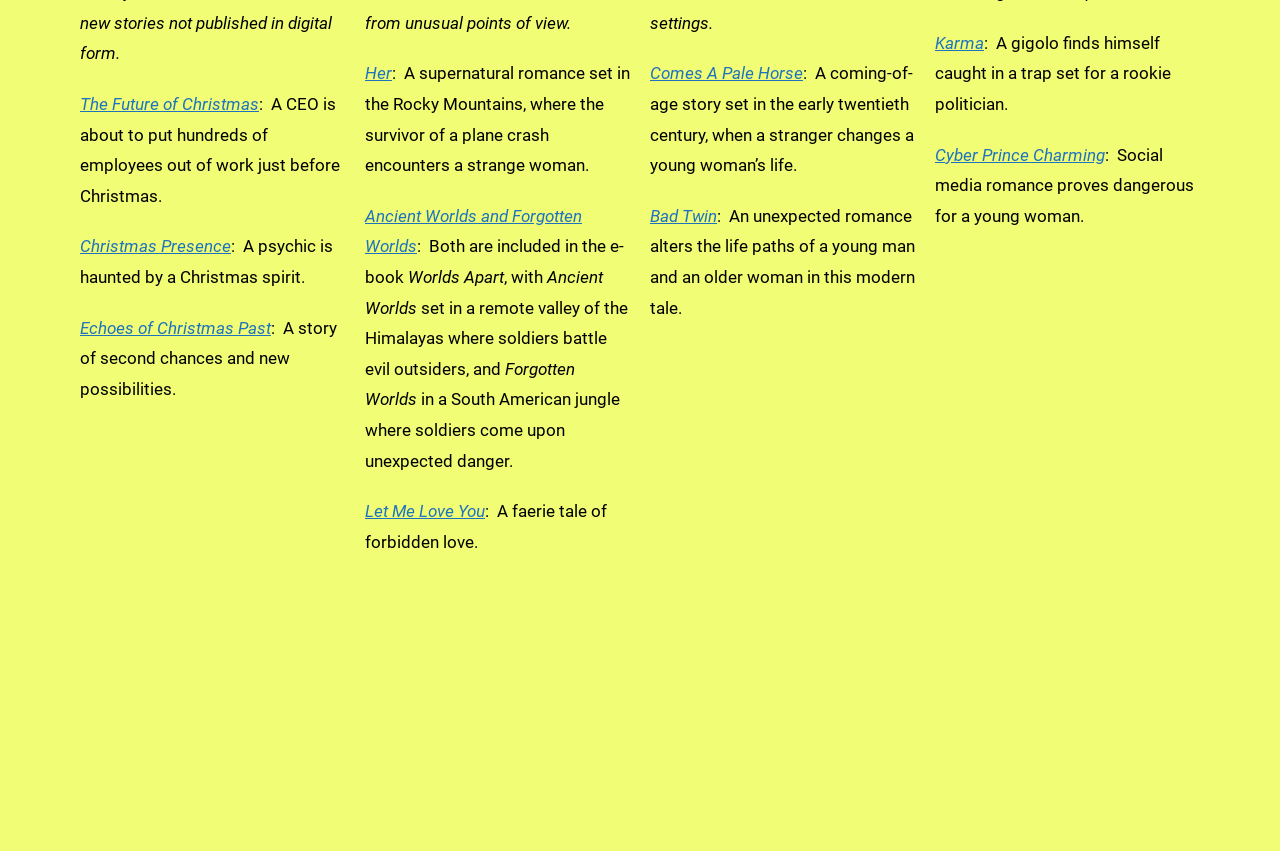Identify the bounding box coordinates of the section to be clicked to complete the task described by the following instruction: "Explore 'Karma'". The coordinates should be four float numbers between 0 and 1, formatted as [left, top, right, bottom].

[0.73, 0.039, 0.769, 0.062]